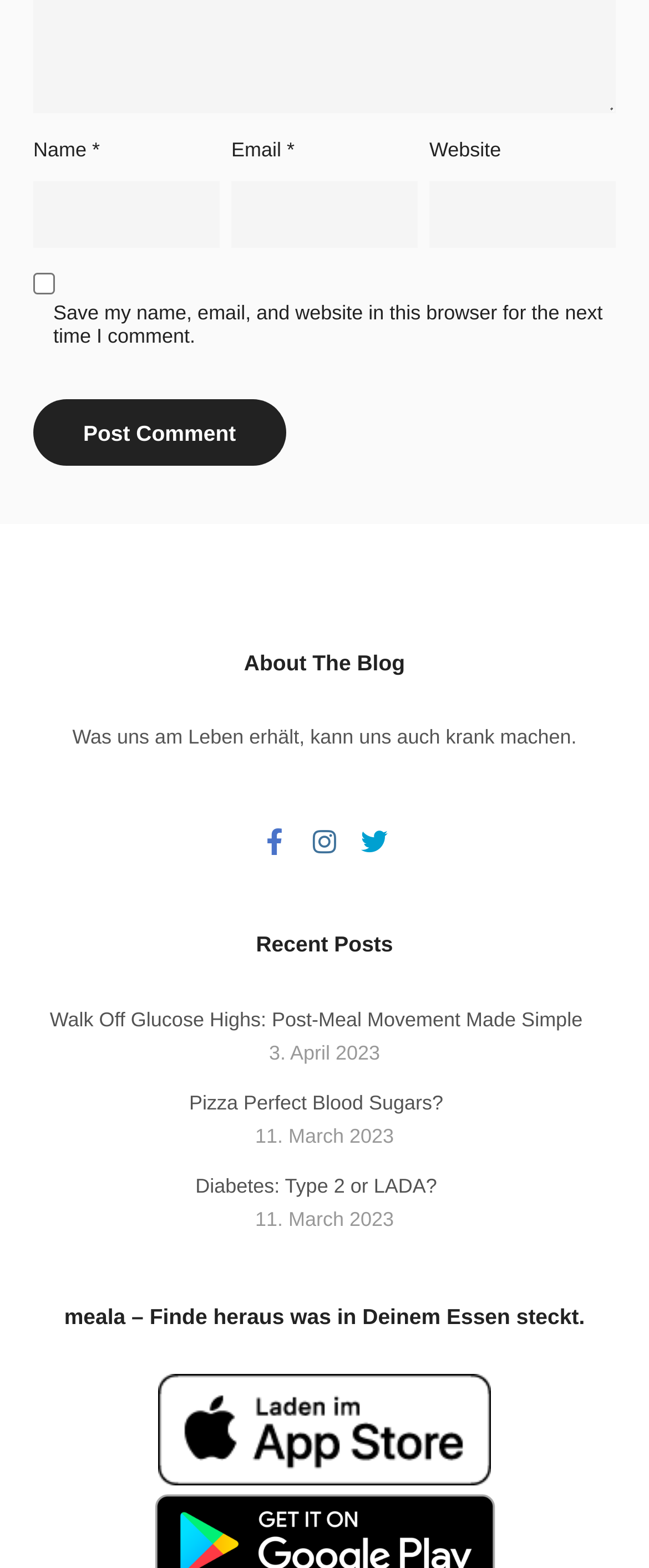Provide the bounding box coordinates for the UI element that is described by this text: "parent_node: Email * aria-describedby="email-notes" name="email"". The coordinates should be in the form of four float numbers between 0 and 1: [left, top, right, bottom].

[0.356, 0.116, 0.644, 0.158]